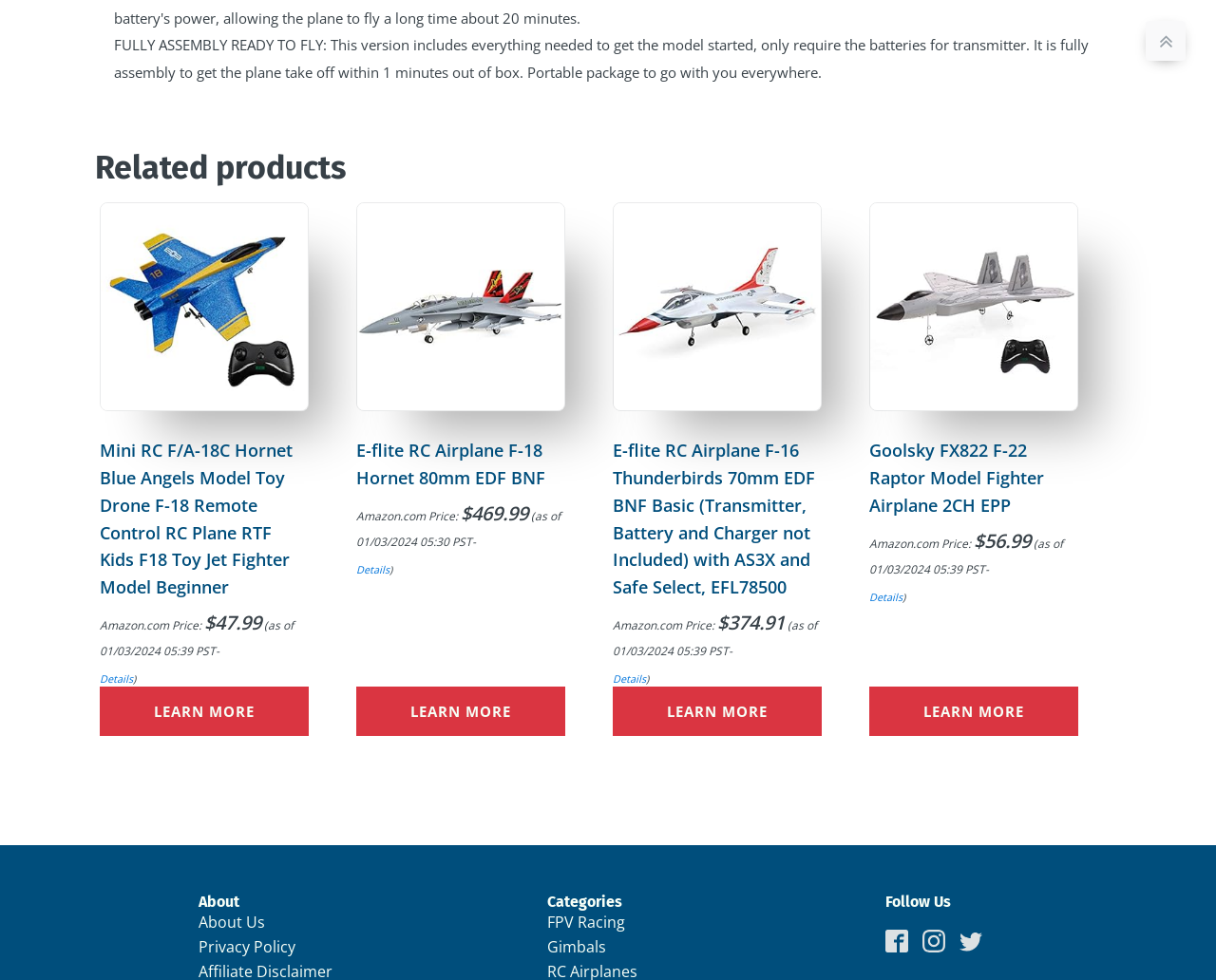Determine the bounding box coordinates of the region I should click to achieve the following instruction: "View details of the Mini RC F/A-18C Hornet Blue Angels Model Toy Drone". Ensure the bounding box coordinates are four float numbers between 0 and 1, i.e., [left, top, right, bottom].

[0.082, 0.685, 0.109, 0.7]